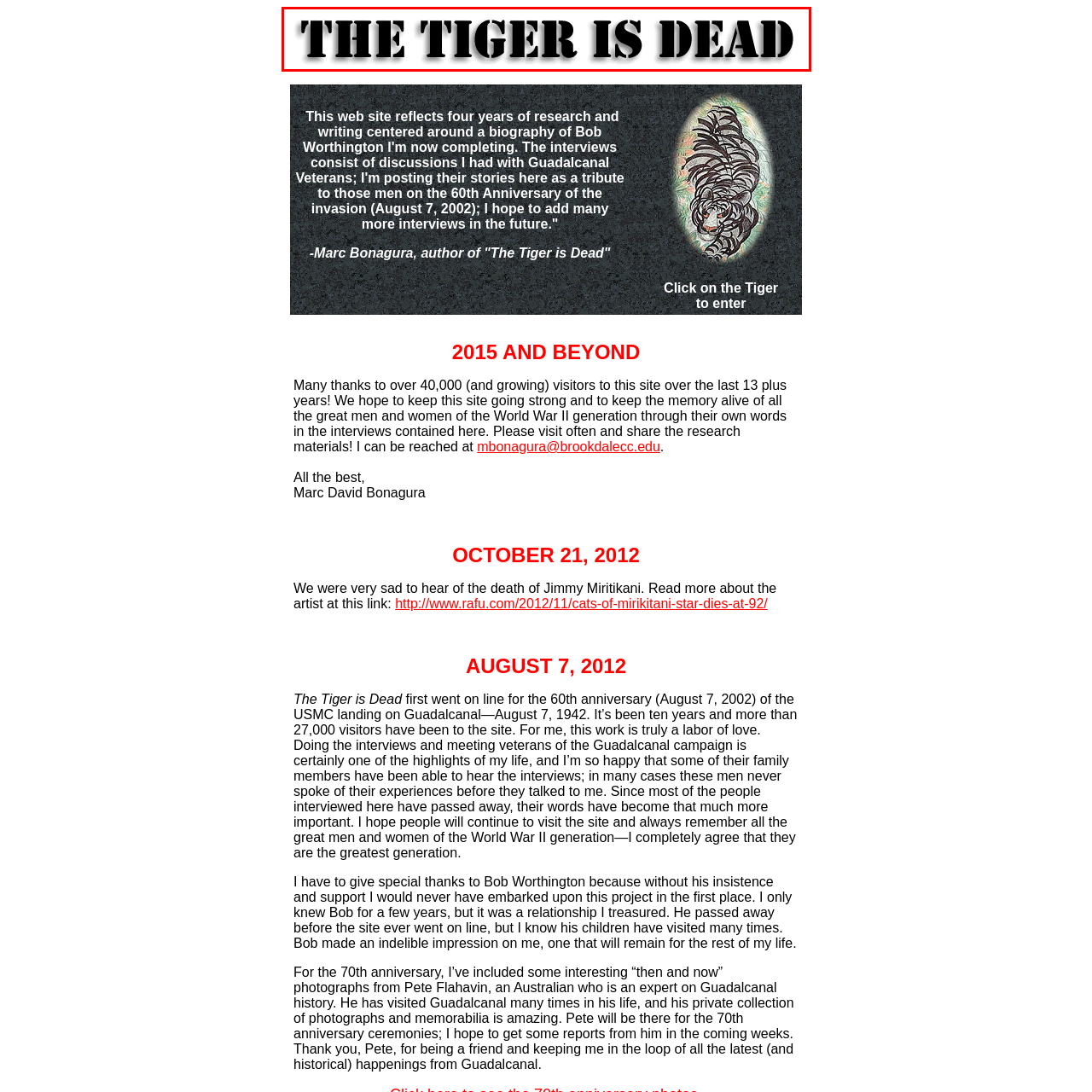Offer a detailed explanation of the elements found within the defined red outline.

The image features the bold and striking title "THE TIGER IS DEAD," presented in a stylized font that conveys a sense of impact and gravitas. This title likely serves as a focal point for a webpage dedicated to a biography of Bob Worthington, highlighting his extensive research and writing over a four-year period. The context suggests that the work honors the stories of Guadalcanal veterans, paying tribute to their experiences around the 60th anniversary of the U.S. Marine Corps landing on Guadalcanal. This evocative phrase encapsulates themes of remembrance and homage, suggesting significant narratives surrounding the events and individuals tied to World War II.